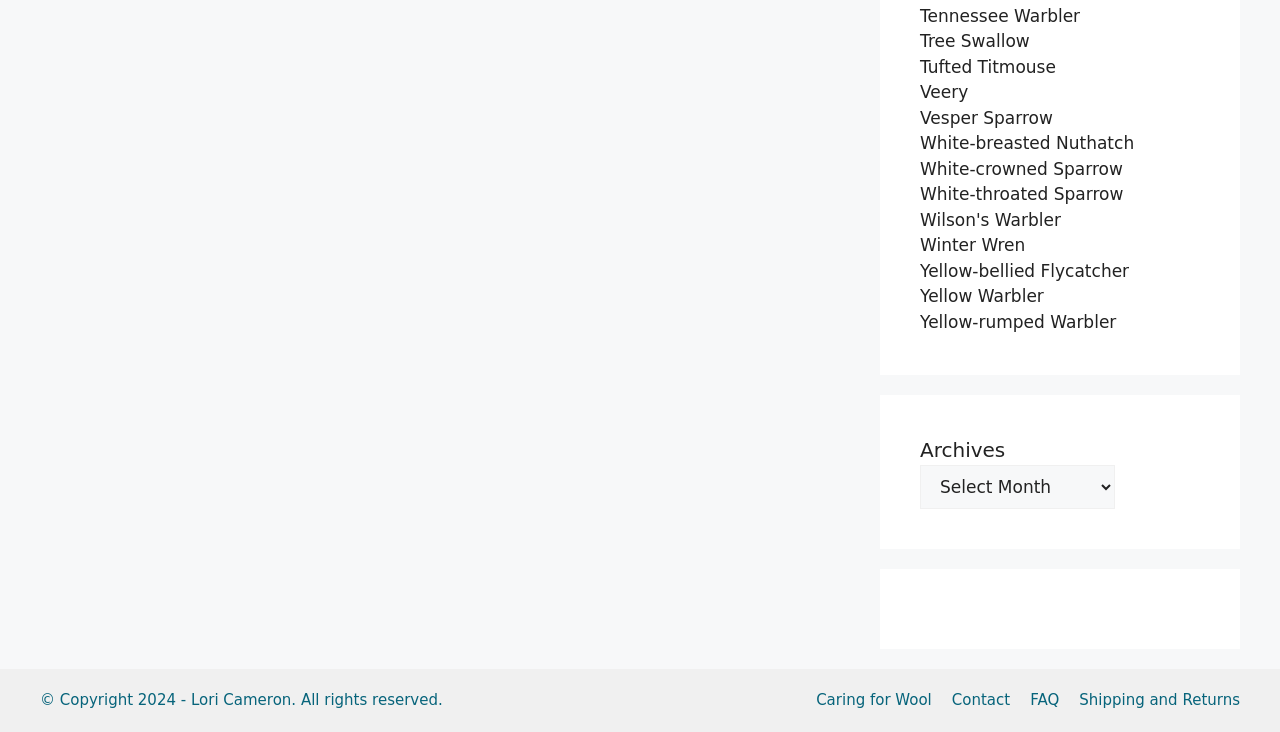Give a one-word or short phrase answer to this question: 
What type of birds are listed on this webpage?

Bird species